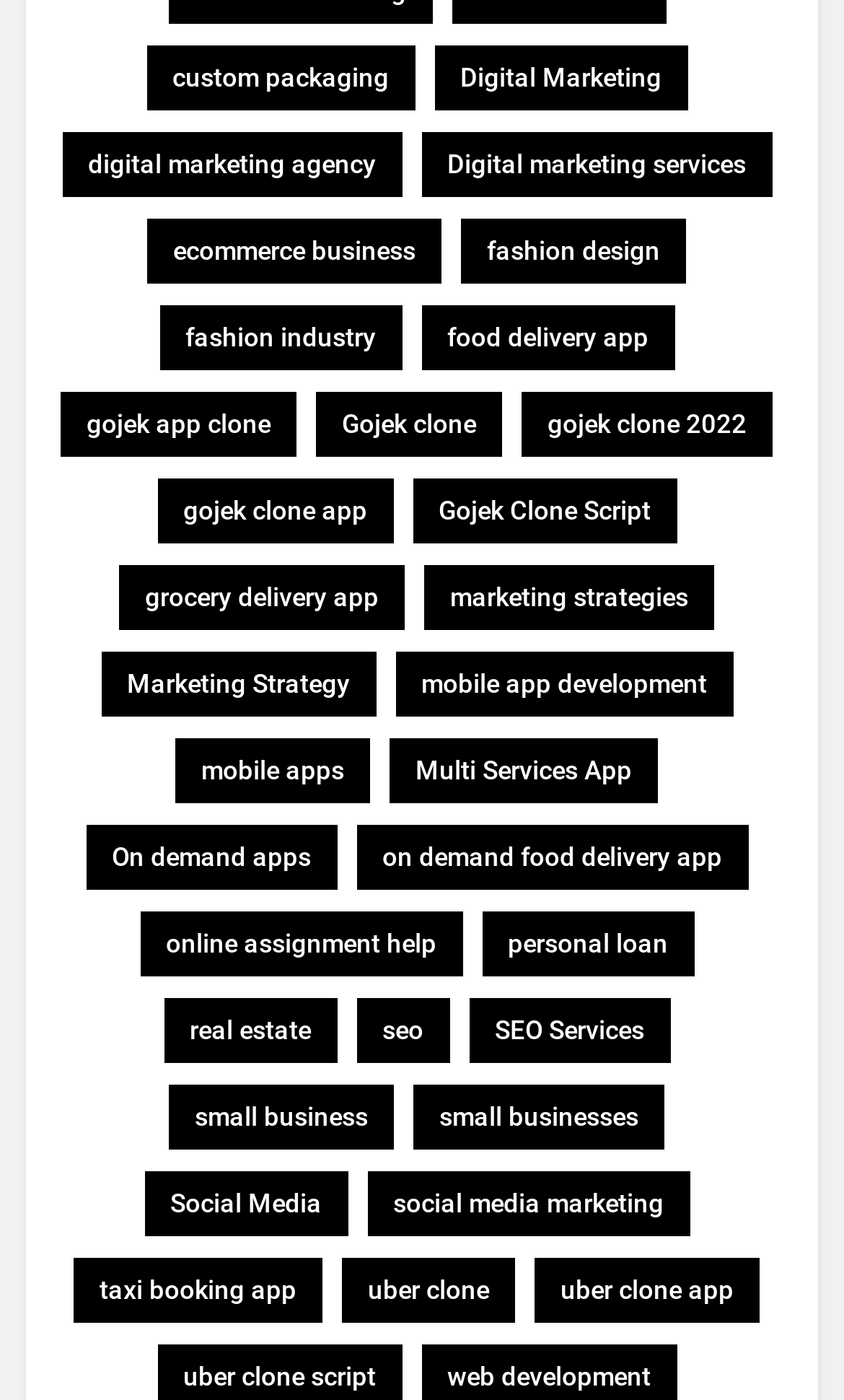Answer the question with a brief word or phrase:
What is the topic of the link with the most items?

Gojek Clone Script